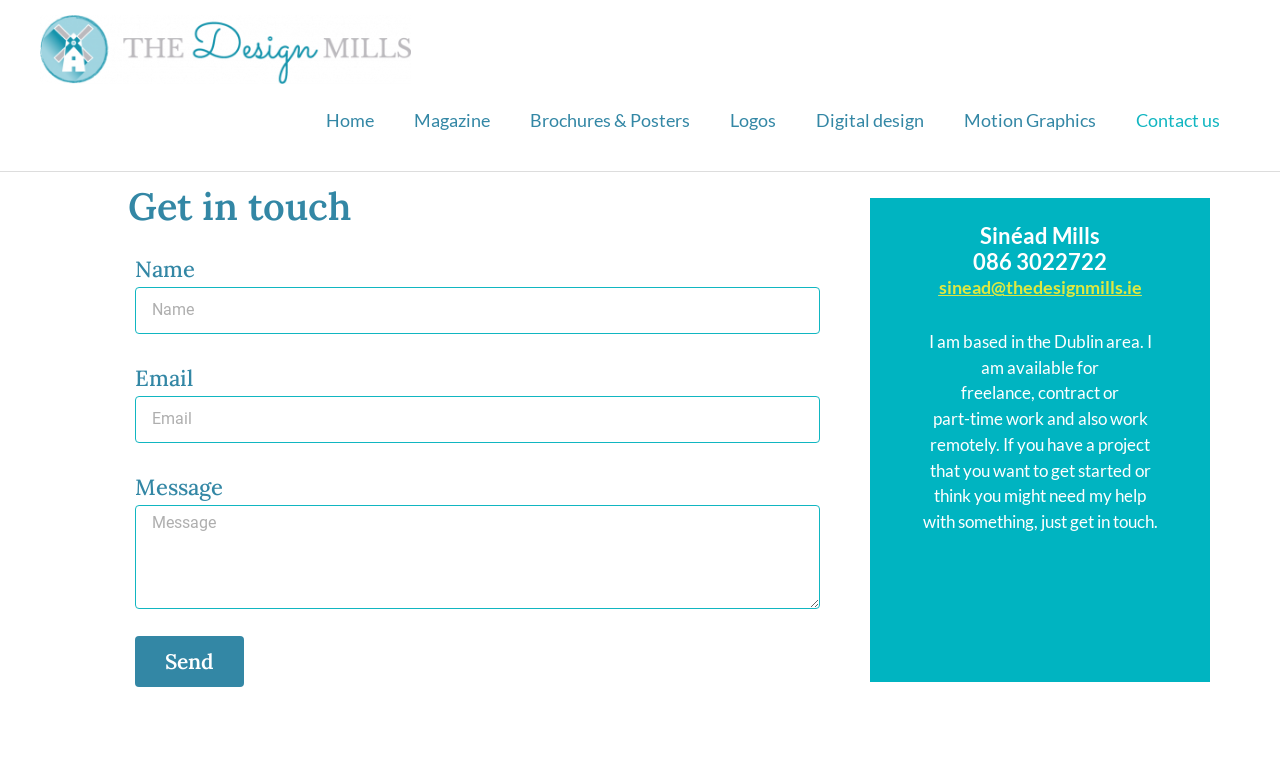Determine the bounding box coordinates of the clickable region to execute the instruction: "Click Support Now". The coordinates should be four float numbers between 0 and 1, denoted as [left, top, right, bottom].

None